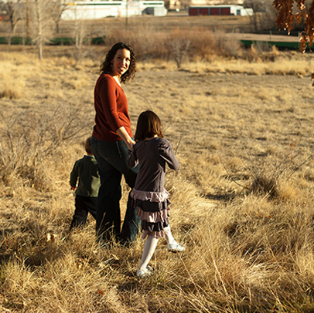Provide a brief response in the form of a single word or phrase:
What is the background of the scene?

distant buildings and trees